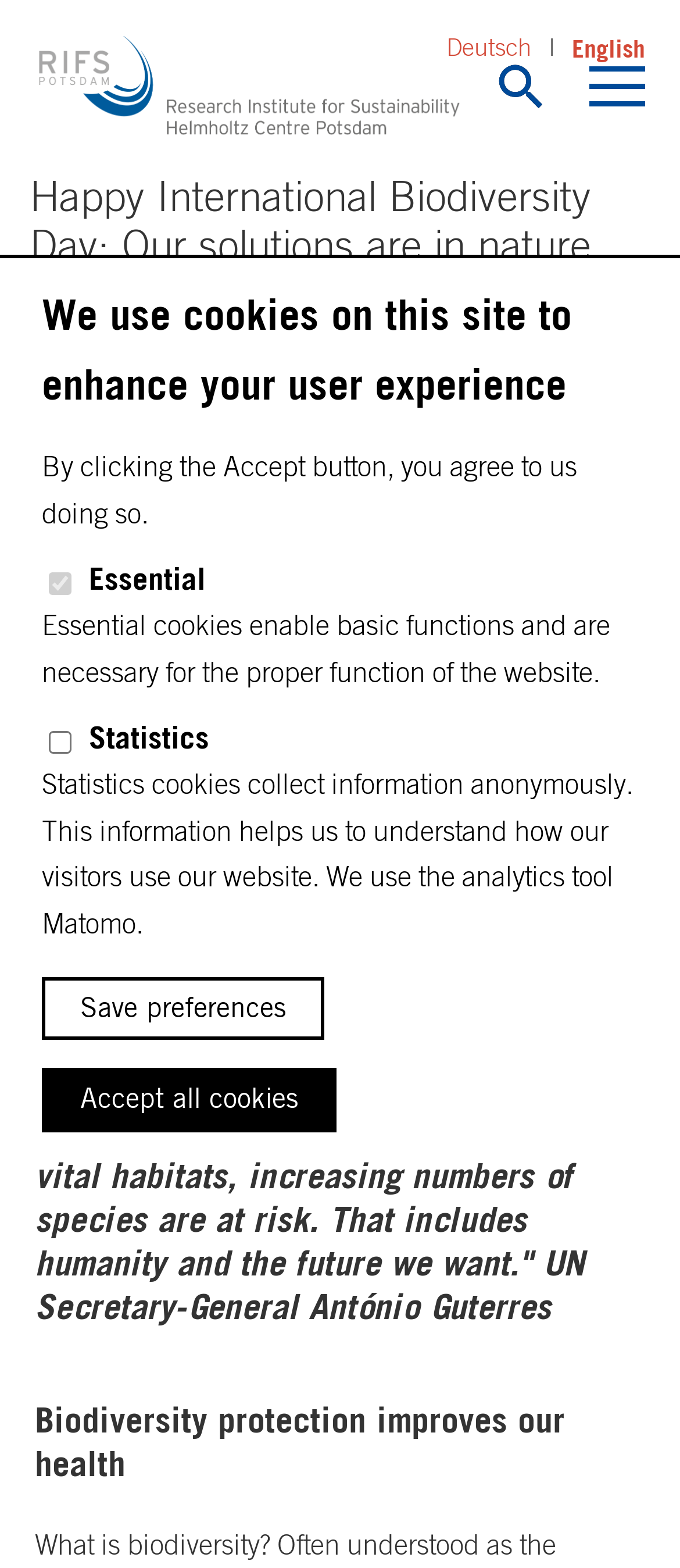What is the logo of the Research Institute for Sustainability?
Please use the visual content to give a single word or phrase answer.

IASS Logo